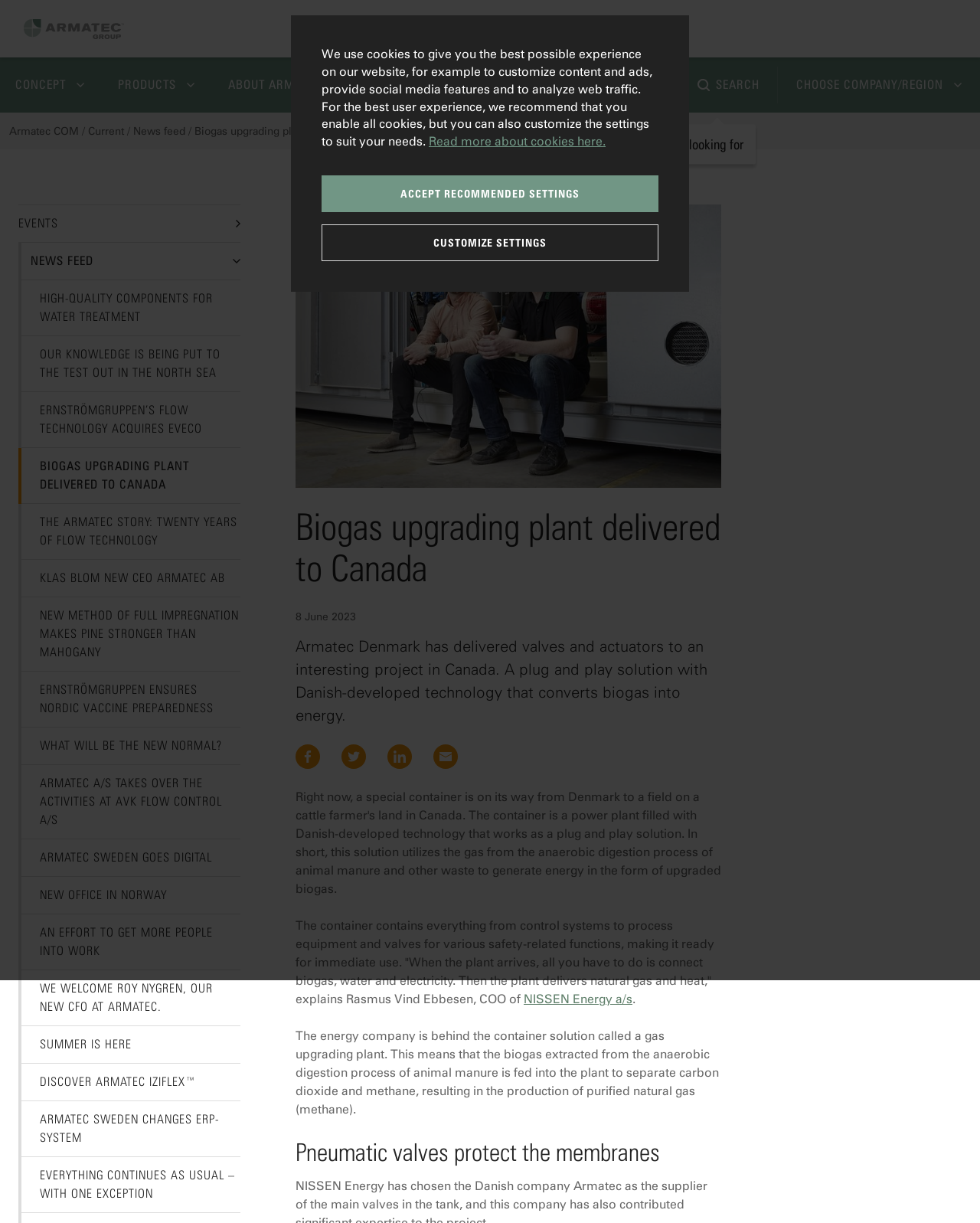Specify the bounding box coordinates for the region that must be clicked to perform the given instruction: "Share on Facebook".

[0.292, 0.602, 0.336, 0.637]